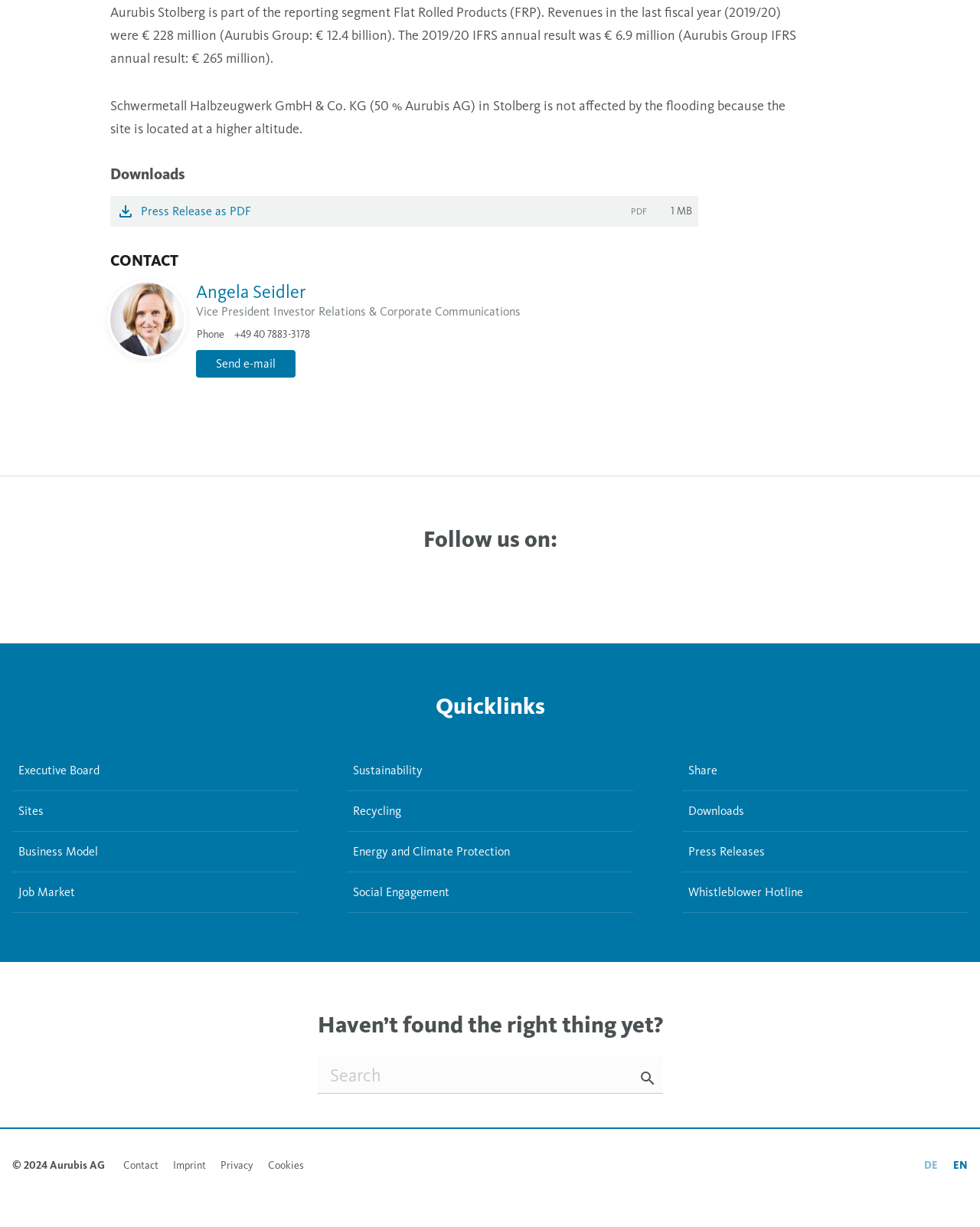Could you determine the bounding box coordinates of the clickable element to complete the instruction: "Search for something"? Provide the coordinates as four float numbers between 0 and 1, i.e., [left, top, right, bottom].

[0.324, 0.861, 0.676, 0.891]